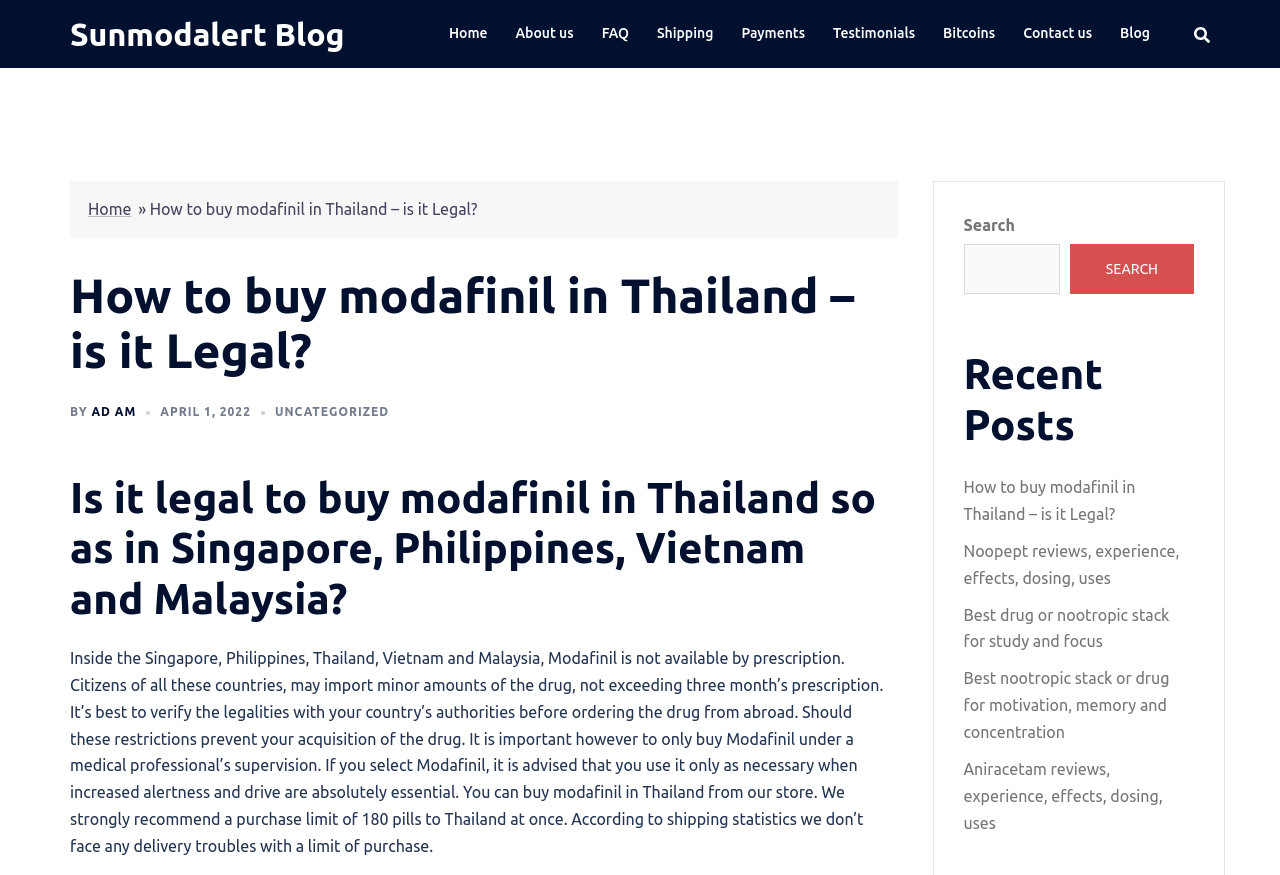Based on the element description Sunmodalert Blog, identify the bounding box of the UI element in the given webpage screenshot. The coordinates should be in the format (top-left x, top-left y, bottom-right x, bottom-right y) and must be between 0 and 1.

[0.055, 0.018, 0.269, 0.059]